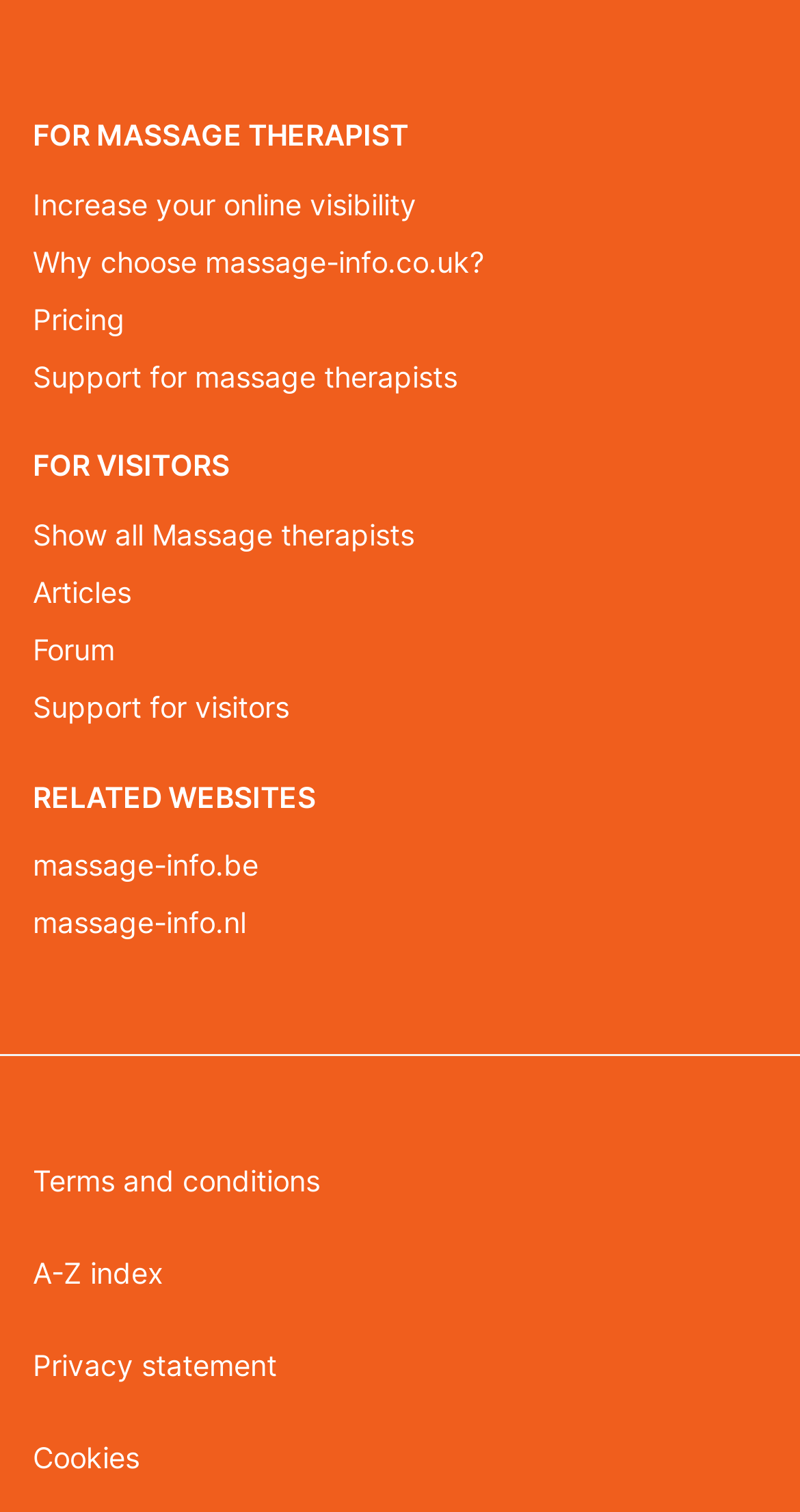What is the purpose of the 'Support for massage therapists' link?
Use the image to give a comprehensive and detailed response to the question.

The 'Support for massage therapists' link is likely to provide resources and assistance to massage therapists who are using the website to increase their online visibility.